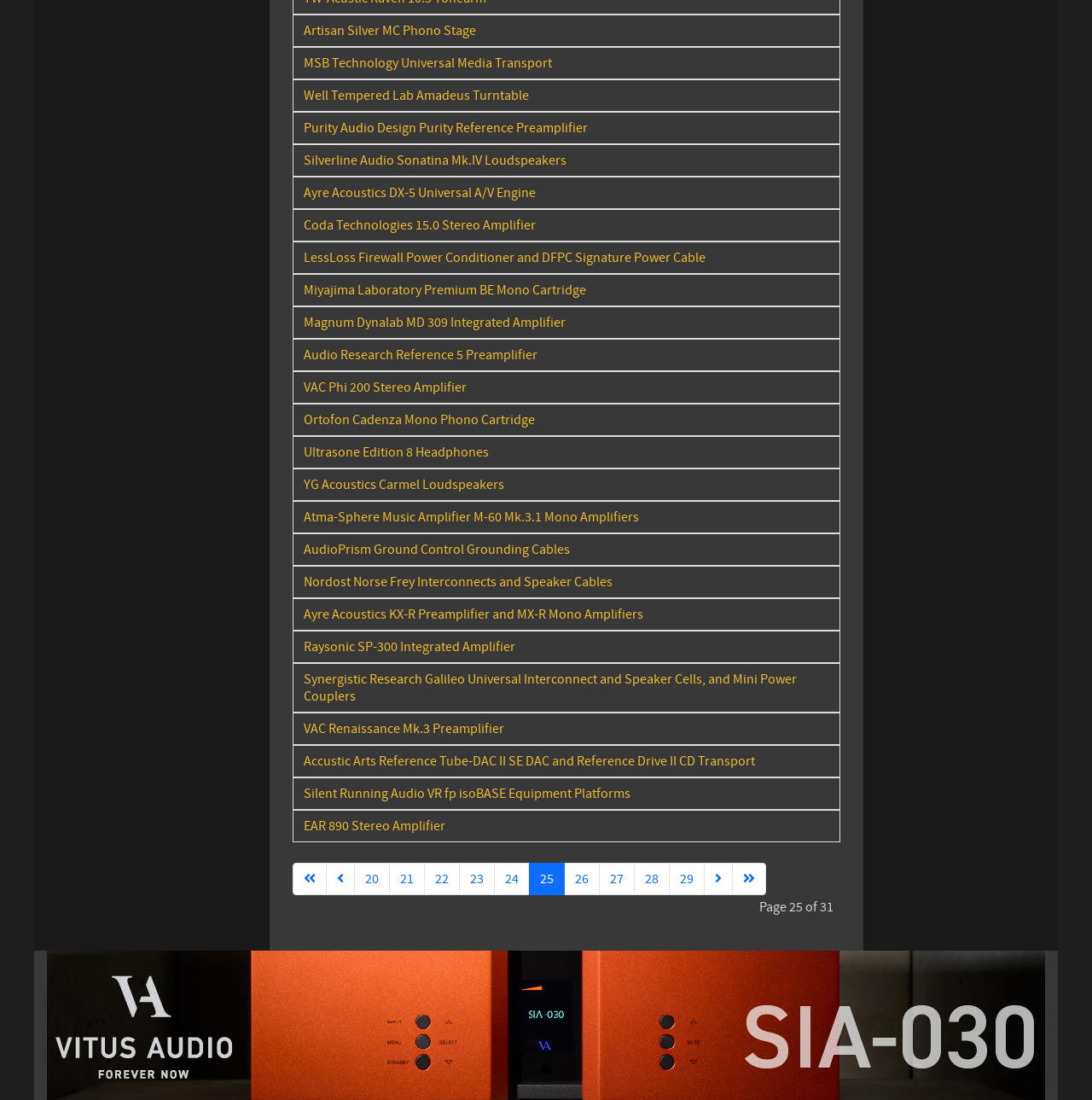Determine the bounding box coordinates for the UI element matching this description: "Audio Research Reference 5 Preamplifier".

[0.268, 0.308, 0.77, 0.337]